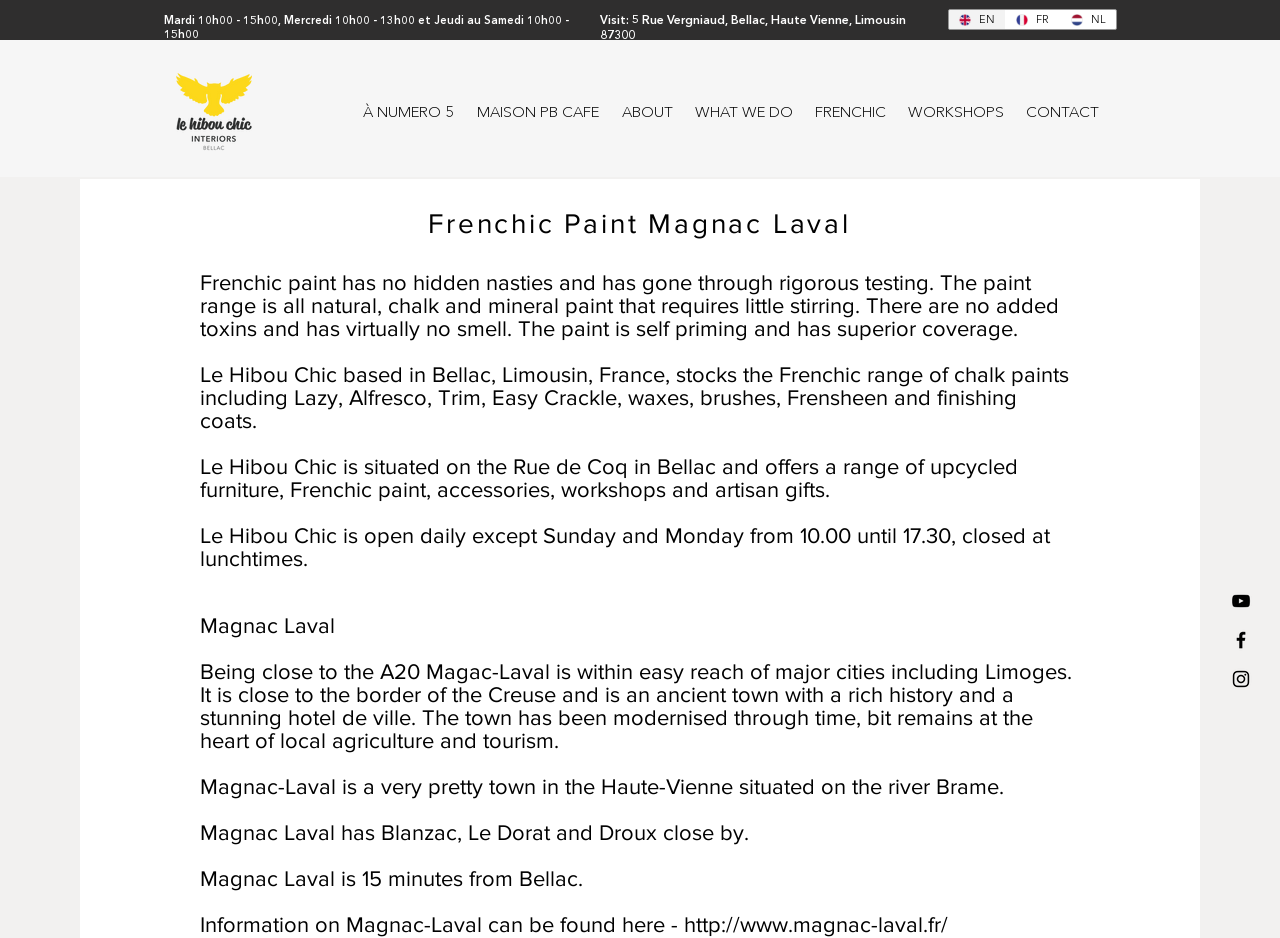Find the bounding box coordinates of the element to click in order to complete this instruction: "Select English language". The bounding box coordinates must be four float numbers between 0 and 1, denoted as [left, top, right, bottom].

[0.741, 0.011, 0.785, 0.031]